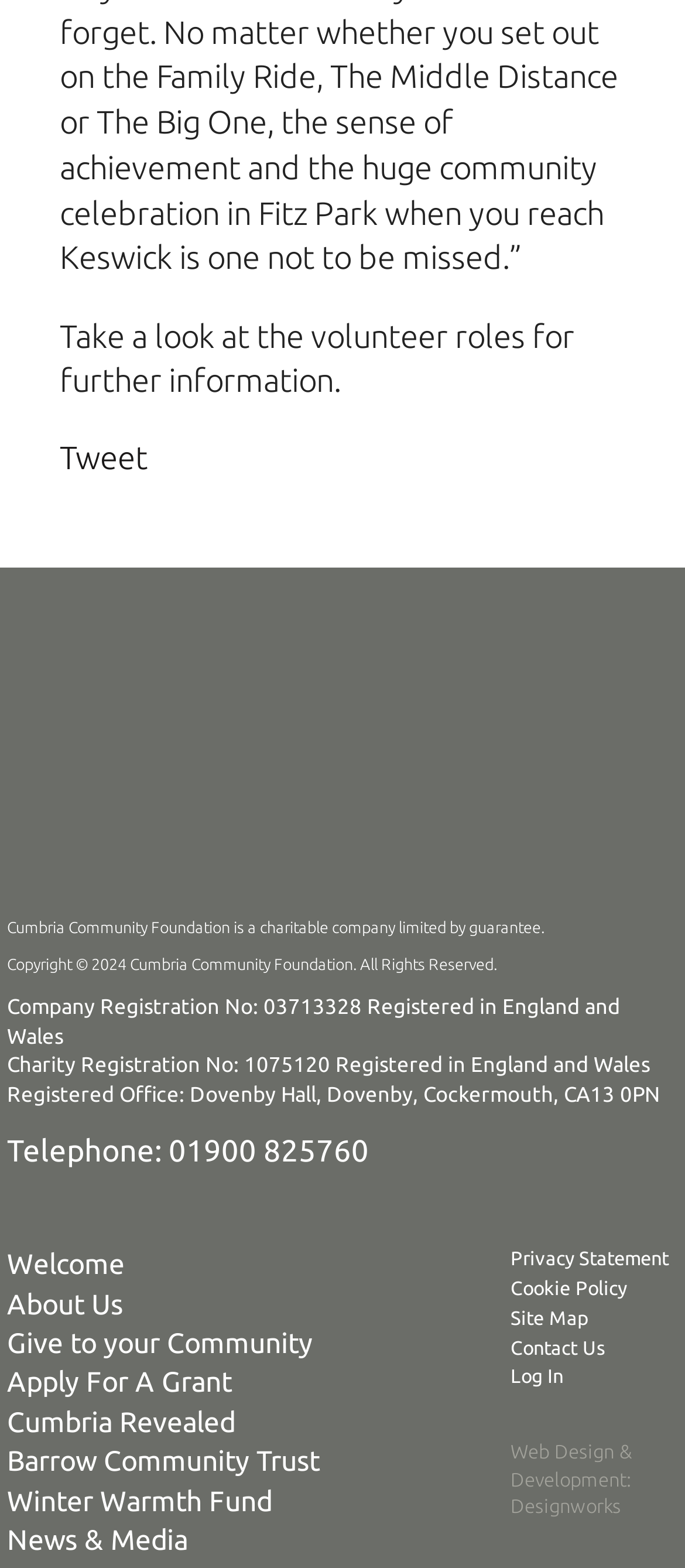Identify the bounding box coordinates of the area that should be clicked in order to complete the given instruction: "Contact 'Cumbria Community Foundation'". The bounding box coordinates should be four float numbers between 0 and 1, i.e., [left, top, right, bottom].

[0.745, 0.852, 0.883, 0.866]